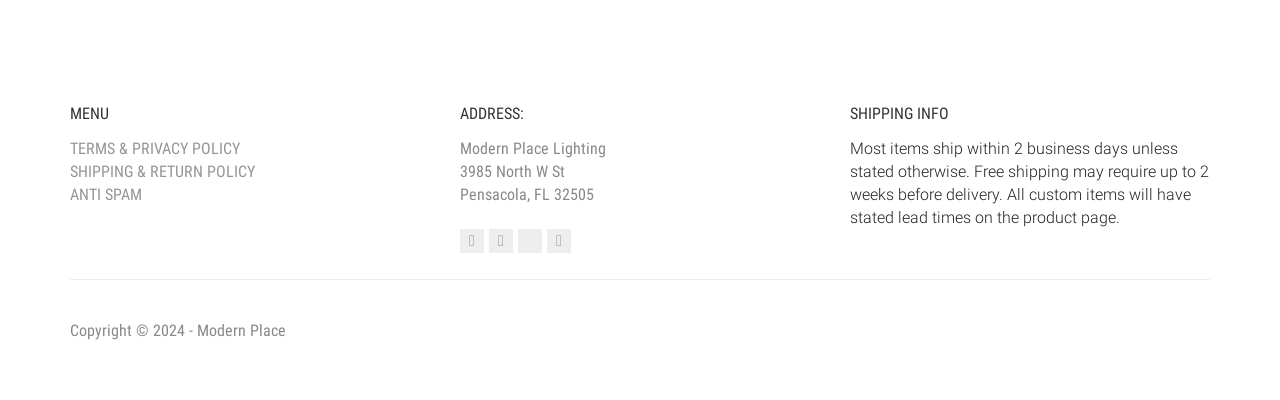Find the bounding box coordinates of the clickable area that will achieve the following instruction: "Click on TERMS & PRIVACY POLICY".

[0.055, 0.348, 0.188, 0.395]